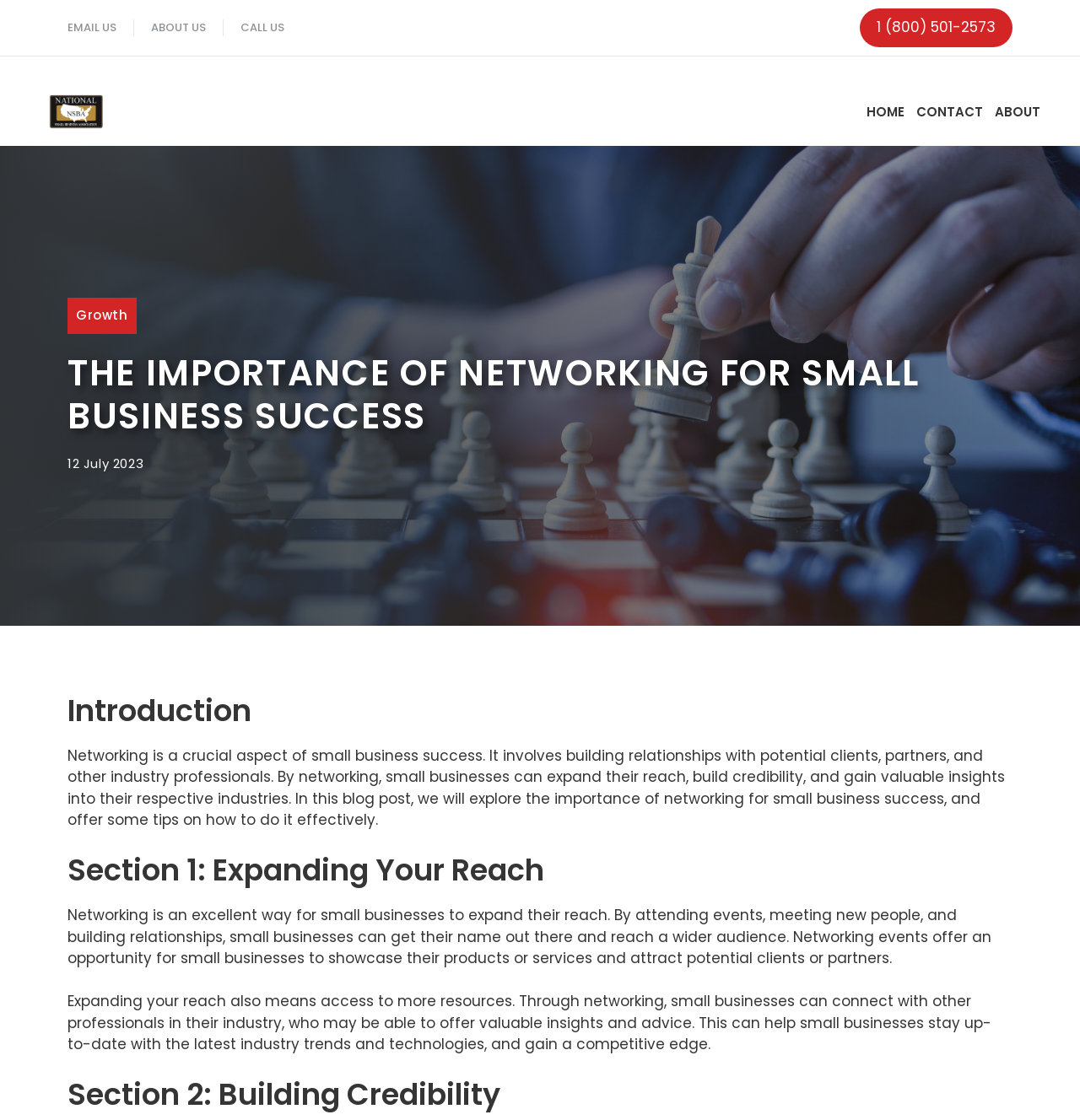Provide your answer in one word or a succinct phrase for the question: 
How many navigation links are there?

3